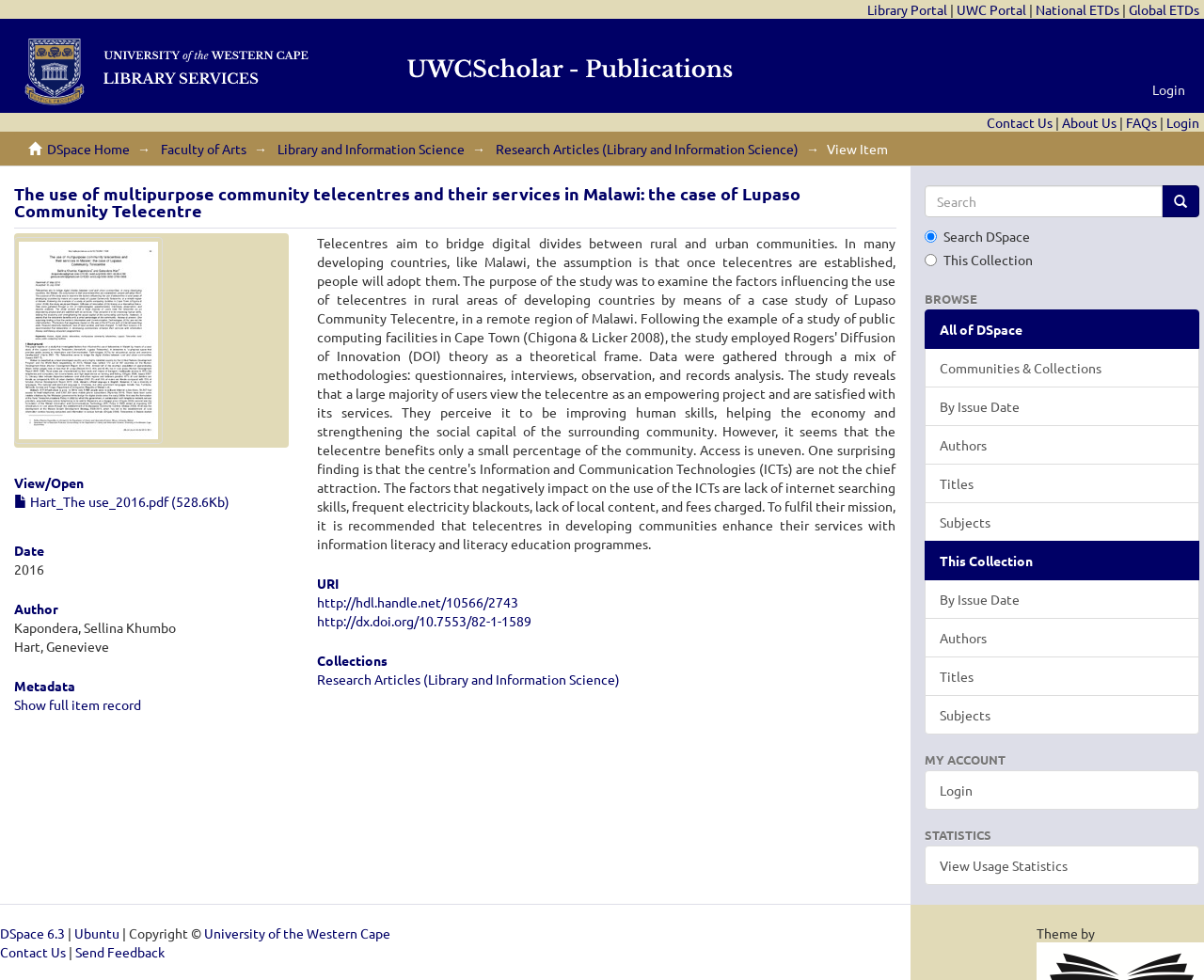Could you indicate the bounding box coordinates of the region to click in order to complete this instruction: "Open the 'Hart_The use_2016.pdf' file".

[0.012, 0.503, 0.191, 0.521]